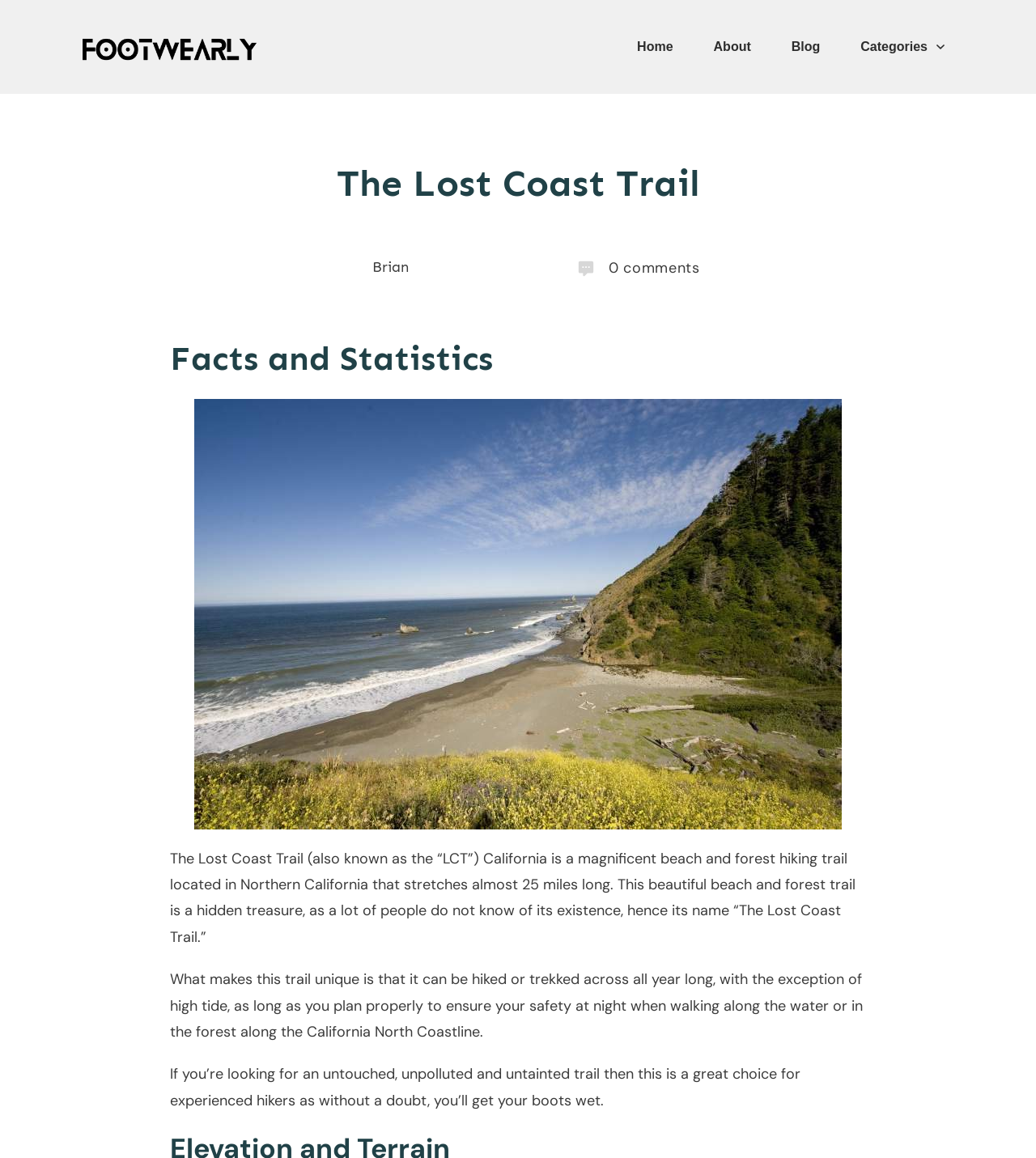Determine the bounding box coordinates of the clickable element to achieve the following action: 'Click the '0 comments' link'. Provide the coordinates as four float values between 0 and 1, formatted as [left, top, right, bottom].

[0.556, 0.219, 0.906, 0.243]